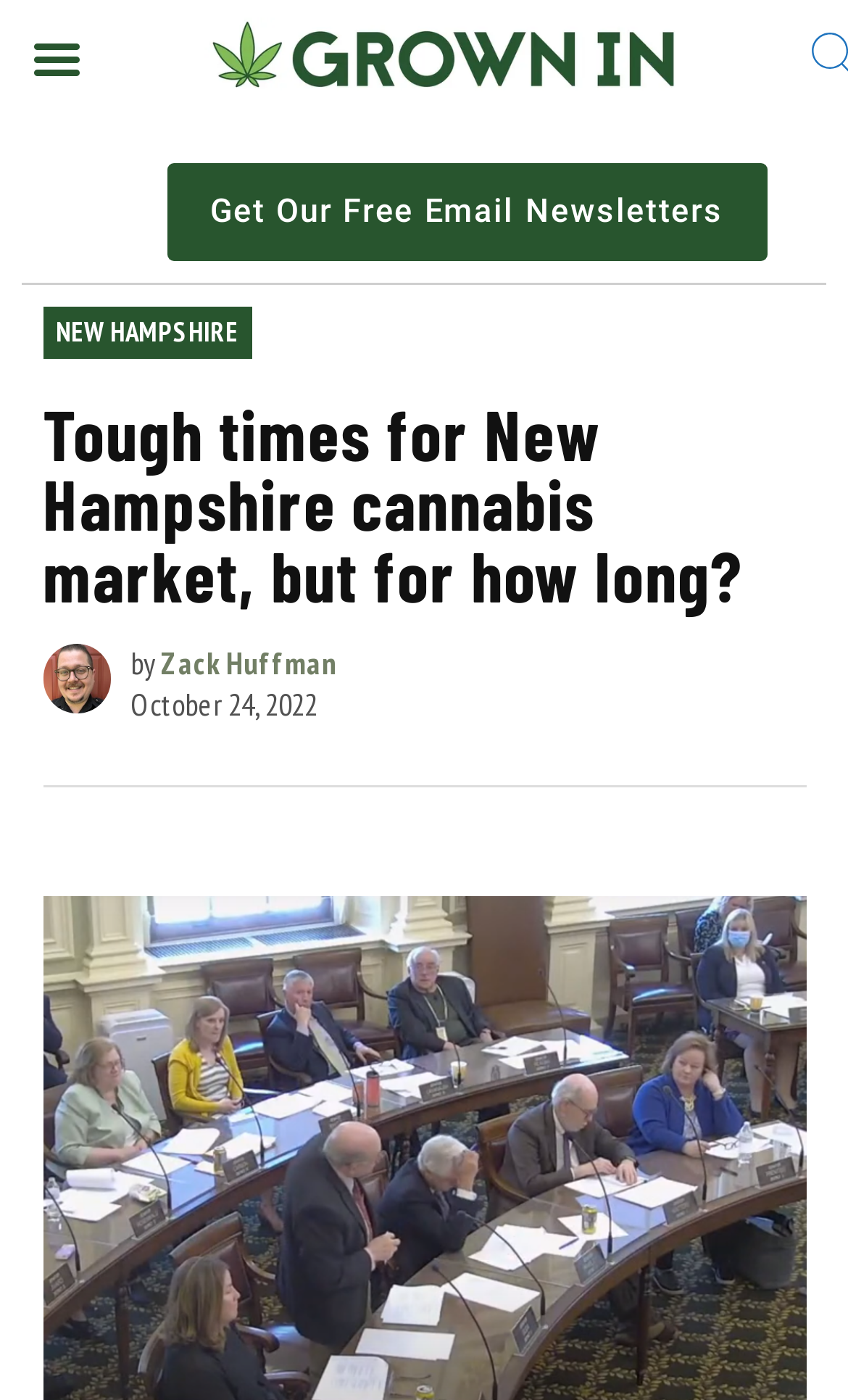What is the type of image in the header section?
Based on the image, answer the question with as much detail as possible.

The type of image can be identified by looking at the header section of the webpage, where an image is labeled as 'Avatar photo'.